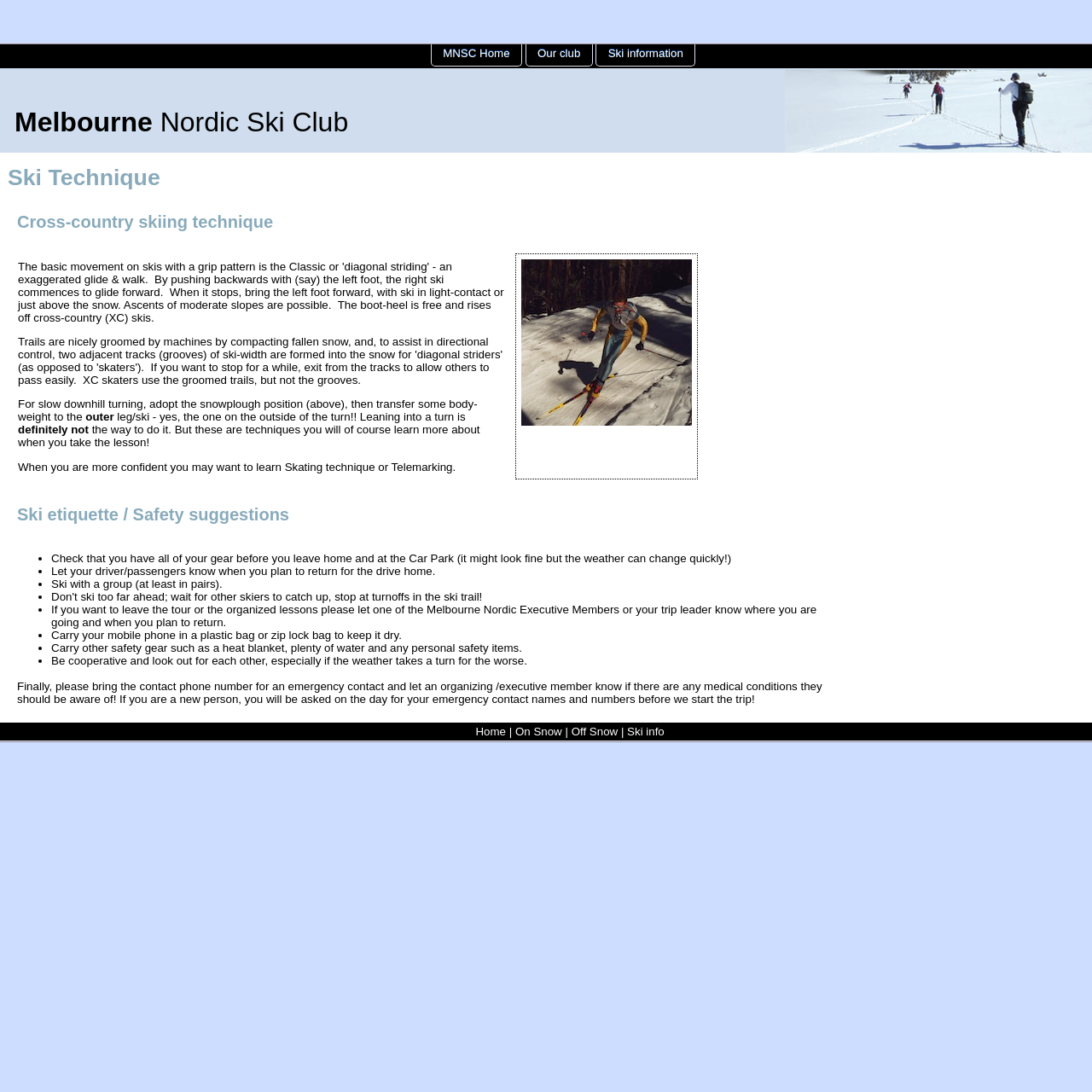What is the name of the ski club?
Kindly offer a comprehensive and detailed response to the question.

The name of the ski club can be found in the static text element 'Nordic Ski Club' located at [0.14, 0.097, 0.319, 0.126] which is a child element of the main element.